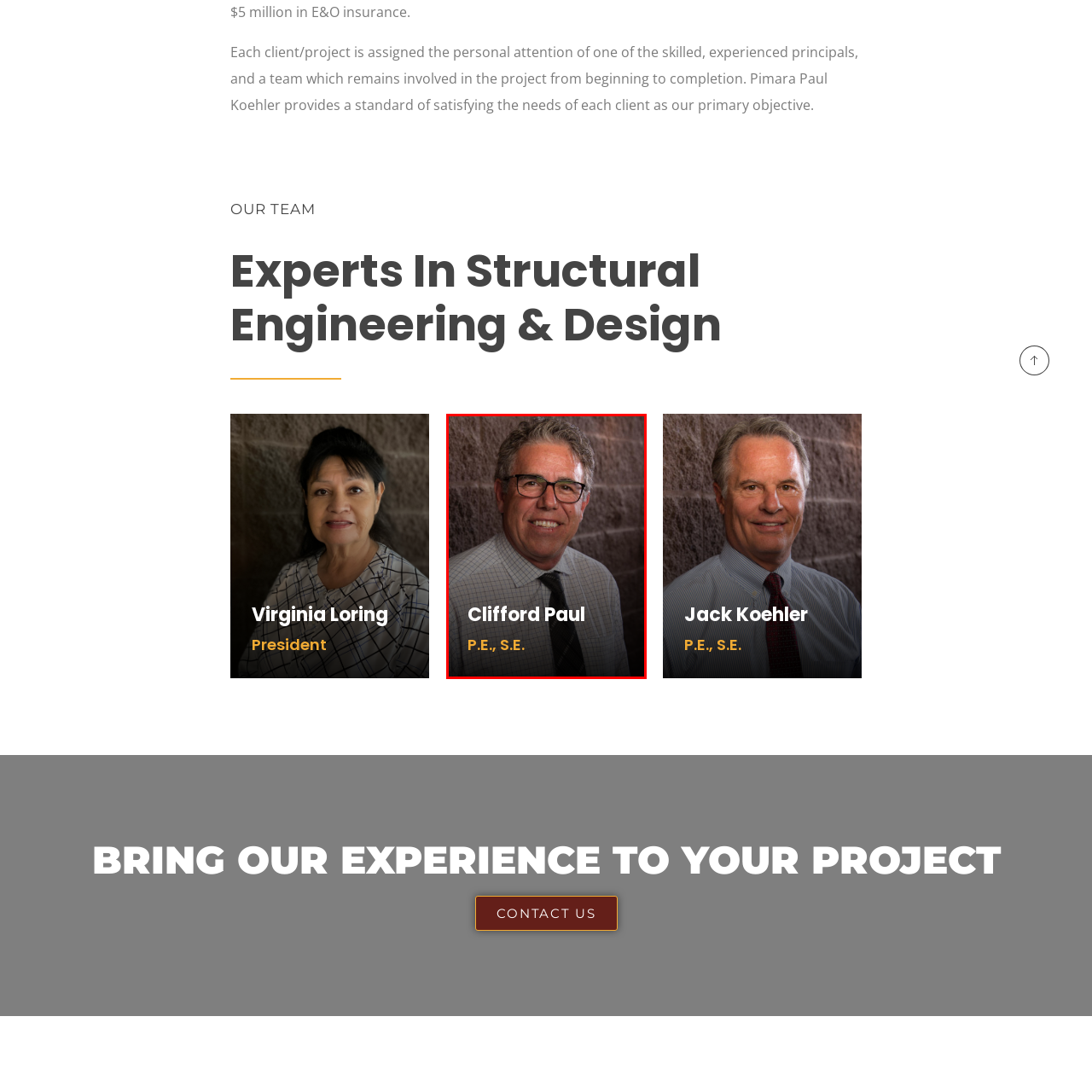What is the color of the backdrop behind Clifford Paul?
Focus on the section of the image outlined in red and give a thorough answer to the question.

The caption describes the backdrop as 'textured brown', which indicates the color of the background behind Clifford Paul.